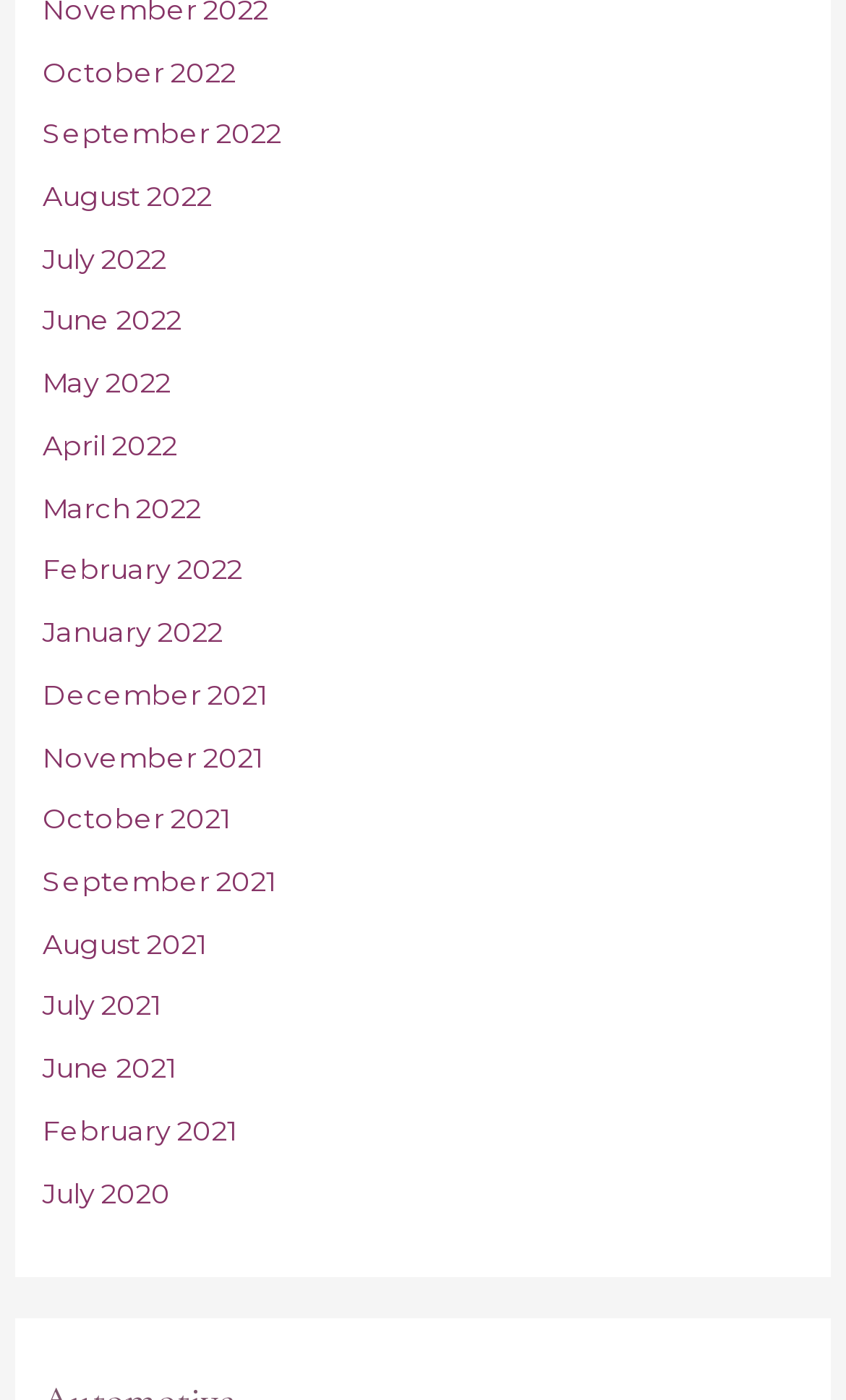Provide a short answer to the following question with just one word or phrase: What is the pattern of the links on the webpage?

Monthly archive